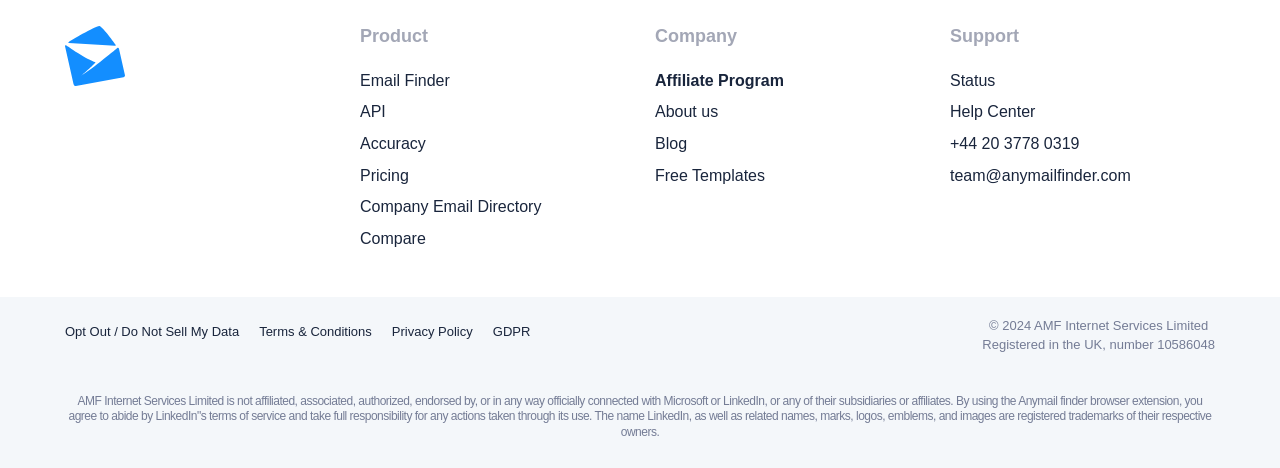How many links are there in the top-left section?
Look at the image and respond with a one-word or short phrase answer.

5